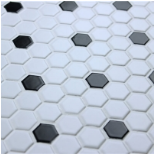Explain in detail what you see in the image.

The image displays a stylish tile pattern featuring a mix of white and black hexagonal tiles. This sophisticated design showcases how the hexagonal shapes create a visually appealing and dynamic surface. The arrangement includes white tiles interspersed with black ones, offering a modern and elegant look that is suitable for various interior spaces, such as bathrooms, kitchens, or even as accent walls. This particular tile option is identified as "Hexágono CZM005Y," highlighting its unique design and versatility in contemporary decor.